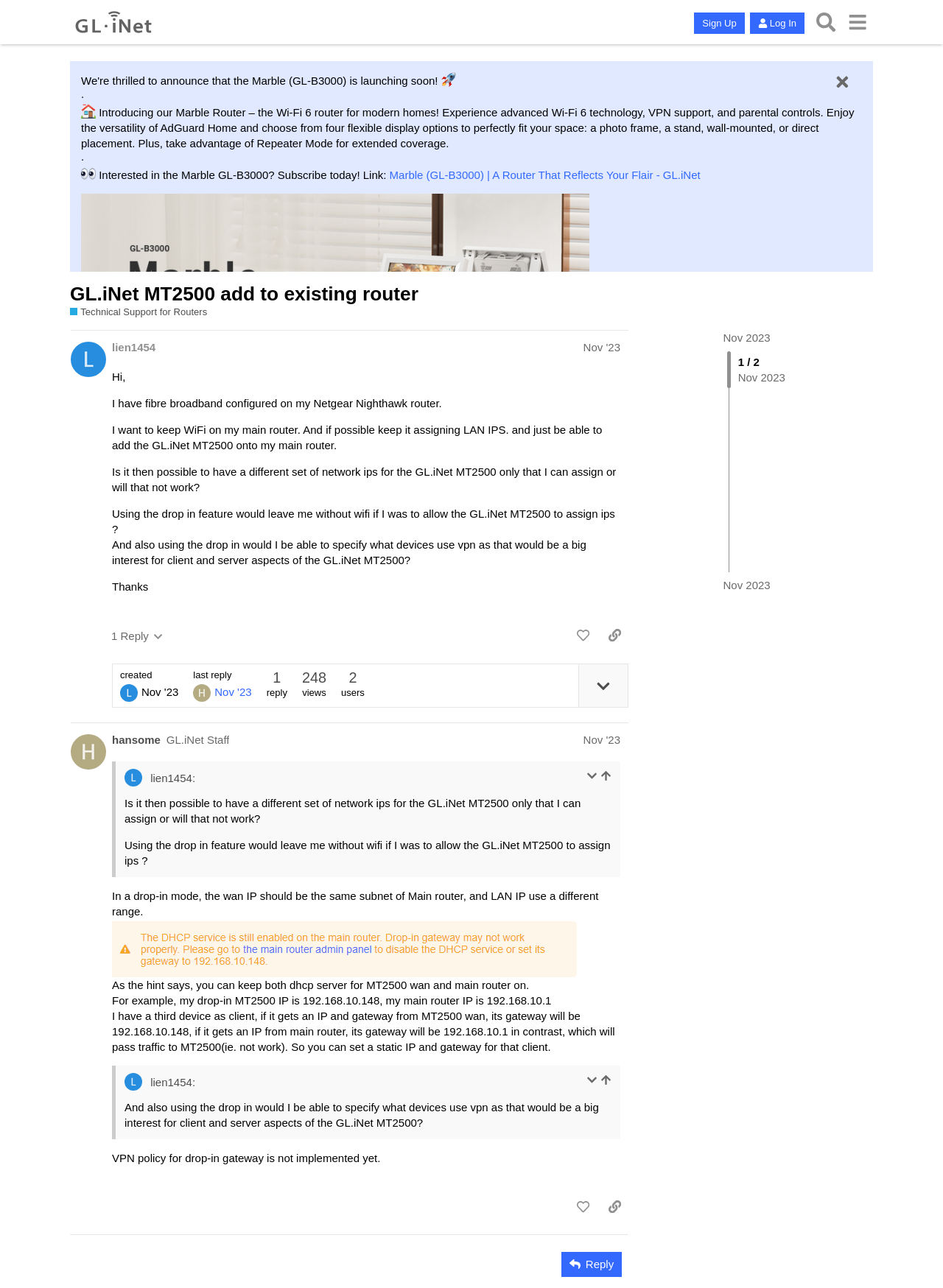Determine the bounding box coordinates of the area to click in order to meet this instruction: "Click on the link to view the Marble GL-B3000 router".

[0.413, 0.131, 0.743, 0.14]